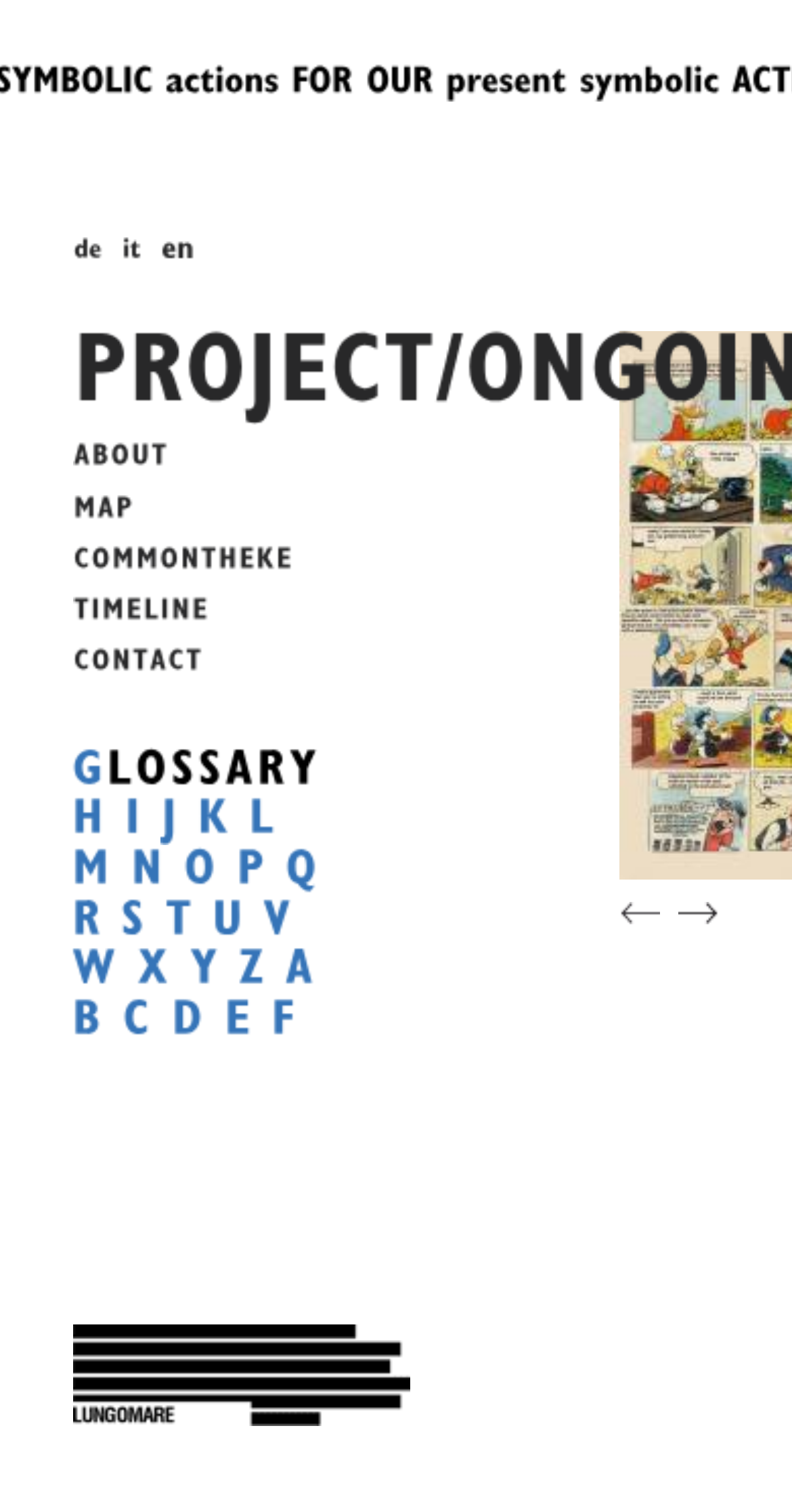How many main navigation links are available?
Could you answer the question in a detailed manner, providing as much information as possible?

The main navigation links are located at the top of the webpage, and there are 6 links labeled 'ABOUT', 'MAP', 'COMMONTHEKE', 'TIMELINE', 'CONTACT', and 'GLOSSARY', which likely represent the main sections or features of the website.